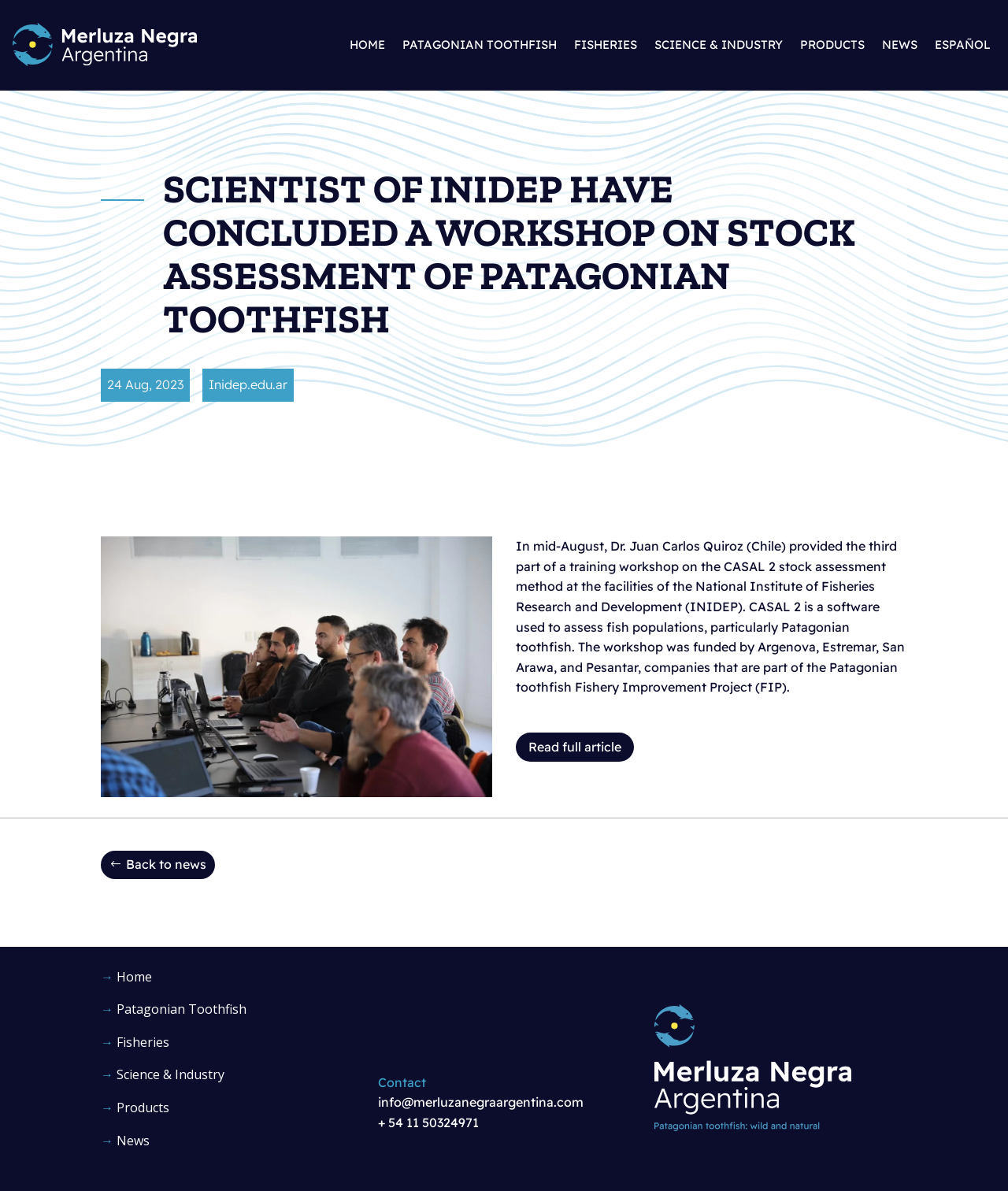Please find and report the bounding box coordinates of the element to click in order to perform the following action: "read full article". The coordinates should be expressed as four float numbers between 0 and 1, in the format [left, top, right, bottom].

[0.512, 0.615, 0.629, 0.639]